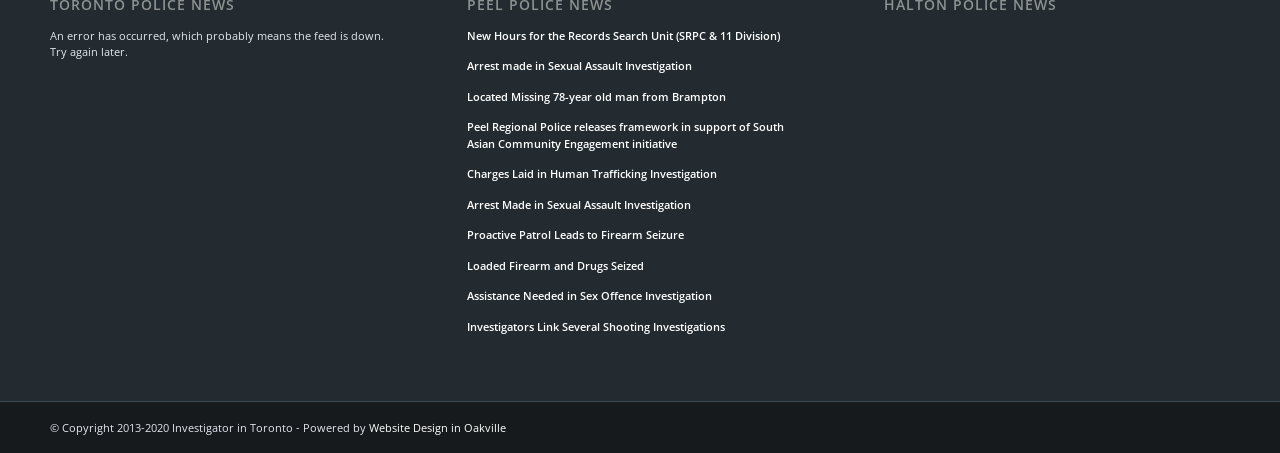Find the bounding box coordinates for the element that must be clicked to complete the instruction: "Learn about the author Dr Gigi Taguri". The coordinates should be four float numbers between 0 and 1, indicated as [left, top, right, bottom].

None